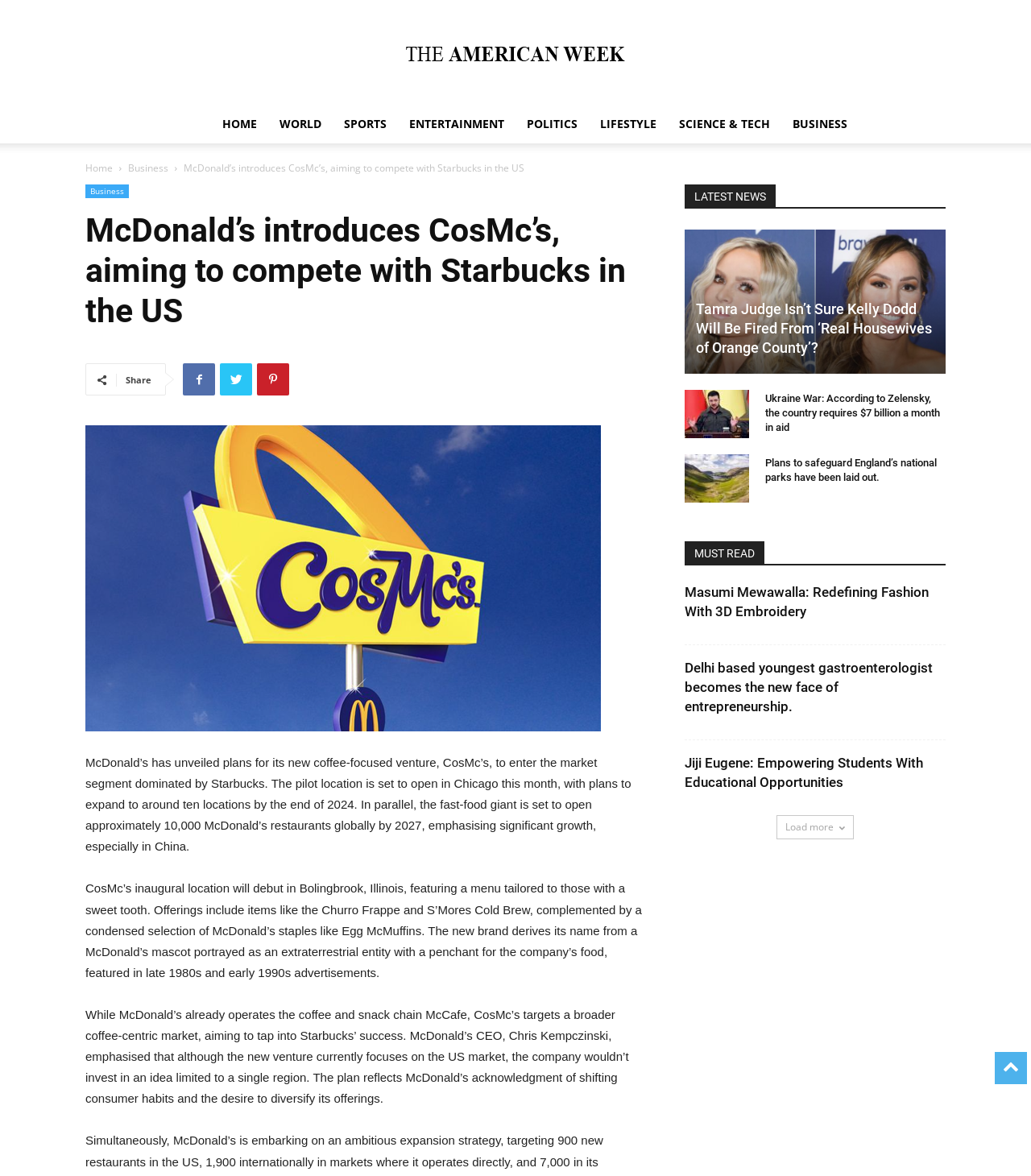Please give the bounding box coordinates of the area that should be clicked to fulfill the following instruction: "Click on the HOME link". The coordinates should be in the format of four float numbers from 0 to 1, i.e., [left, top, right, bottom].

None